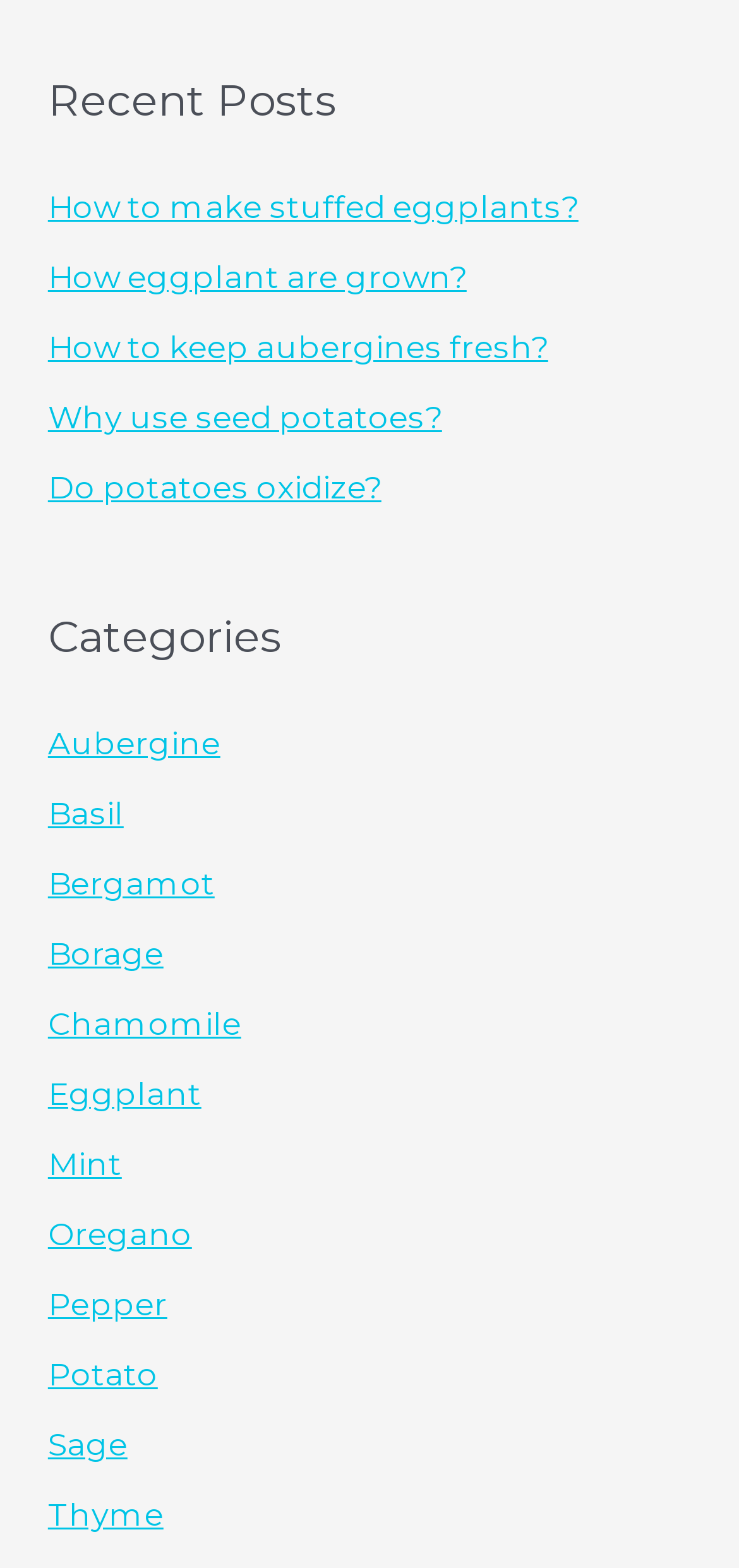Please provide a comprehensive answer to the question based on the screenshot: What is the first recent post?

I looked at the navigation section under the 'Recent Posts' heading and found the first link, which is 'How to make stuffed eggplants?'.